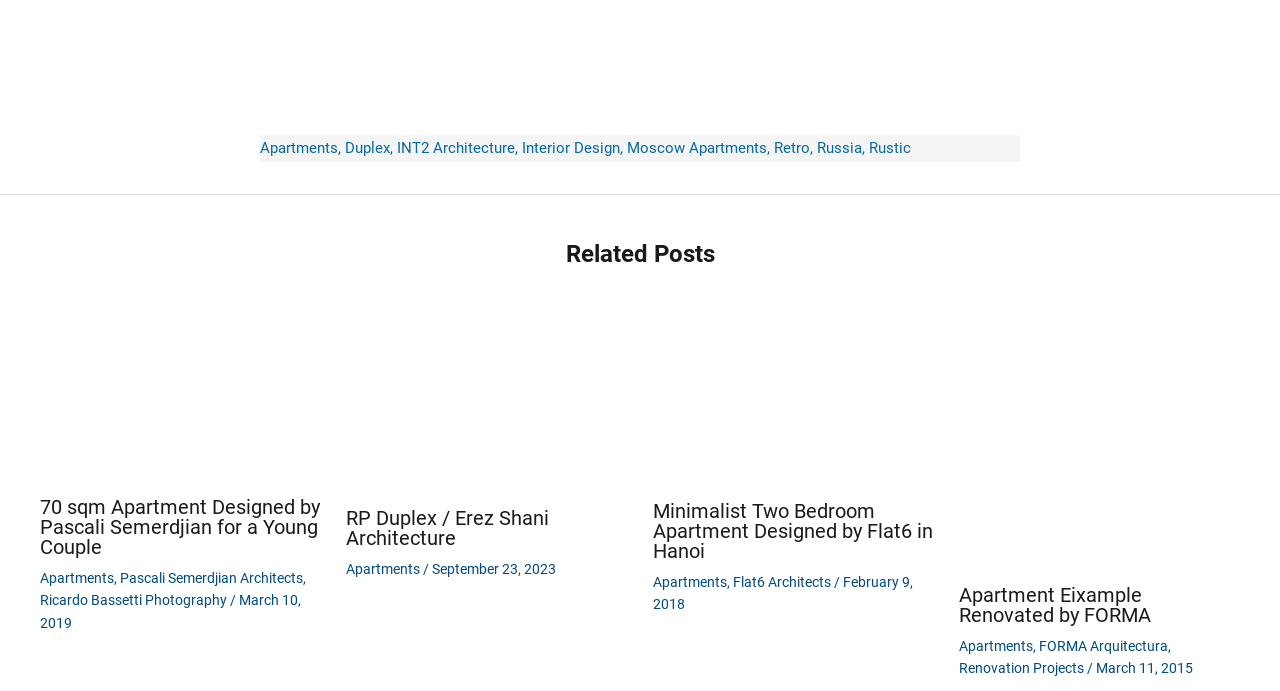What is the purpose of the images on this webpage?
Answer the question with a thorough and detailed explanation.

The images on this webpage are likely used to illustrate the designs of the apartments mentioned in the links. They provide a visual representation of the interior design and architecture of the apartments, allowing users to get a better understanding of the designs.